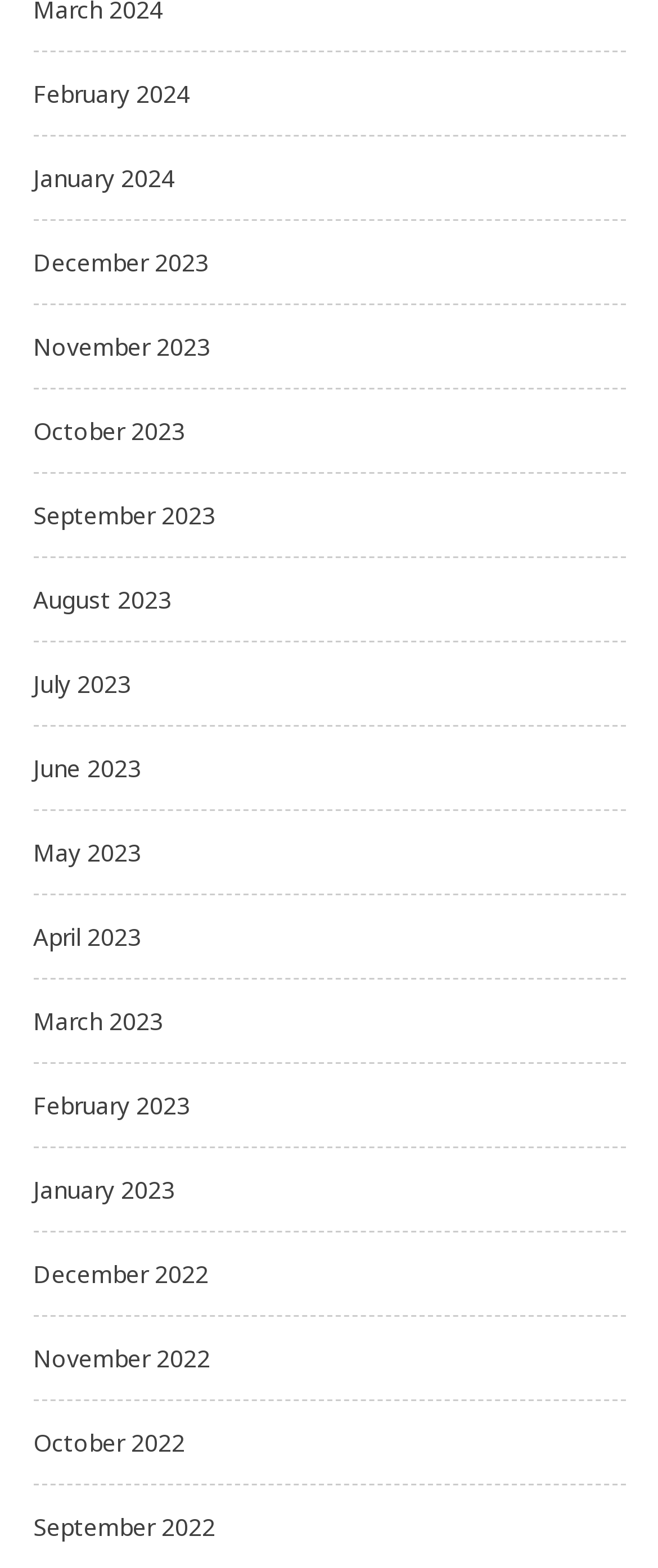Please provide the bounding box coordinate of the region that matches the element description: December 2022. Coordinates should be in the format (top-left x, top-left y, bottom-right x, bottom-right y) and all values should be between 0 and 1.

[0.05, 0.802, 0.317, 0.822]